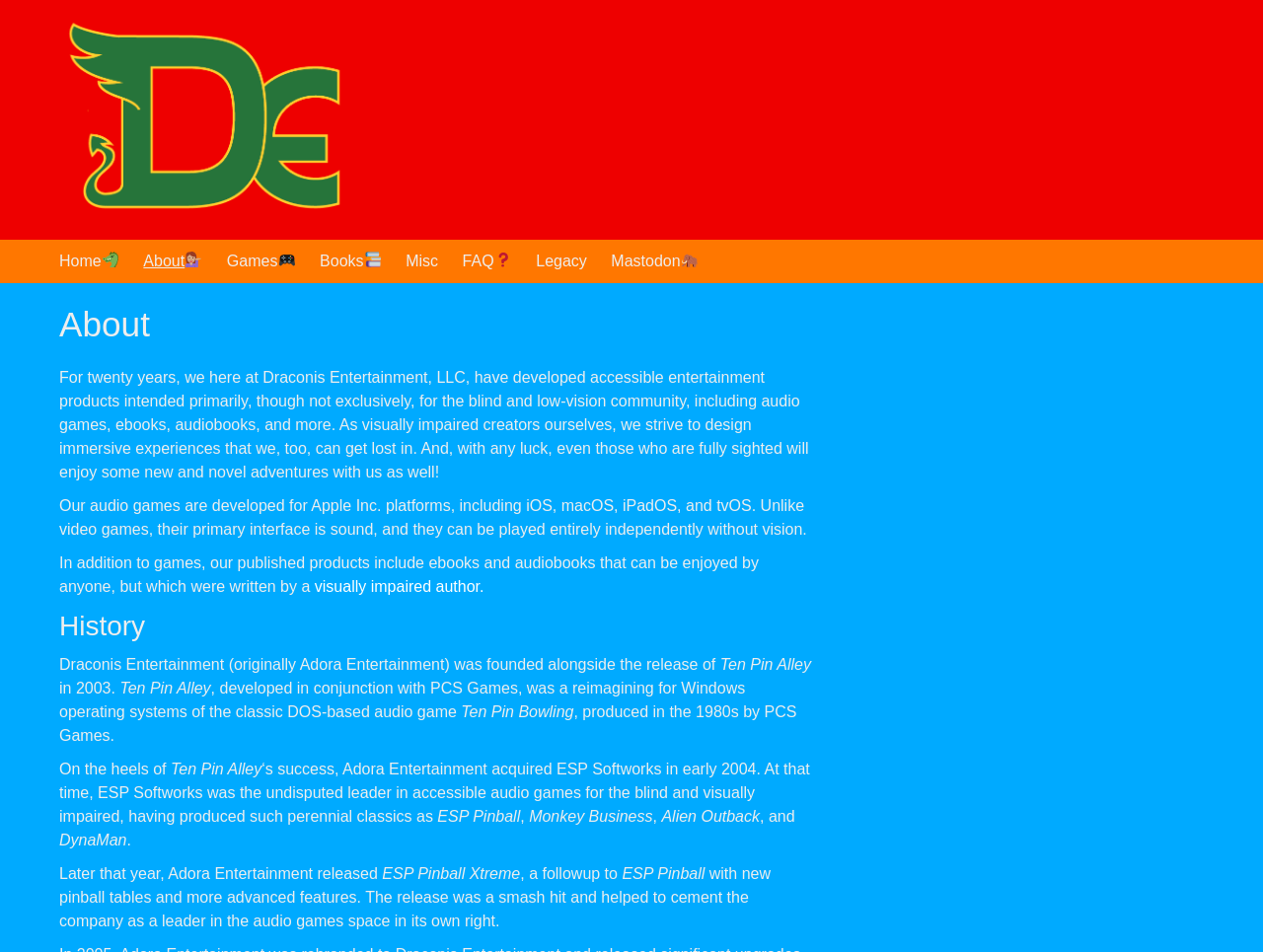Provide the bounding box coordinates of the section that needs to be clicked to accomplish the following instruction: "Click the Home link."

[0.047, 0.252, 0.094, 0.297]